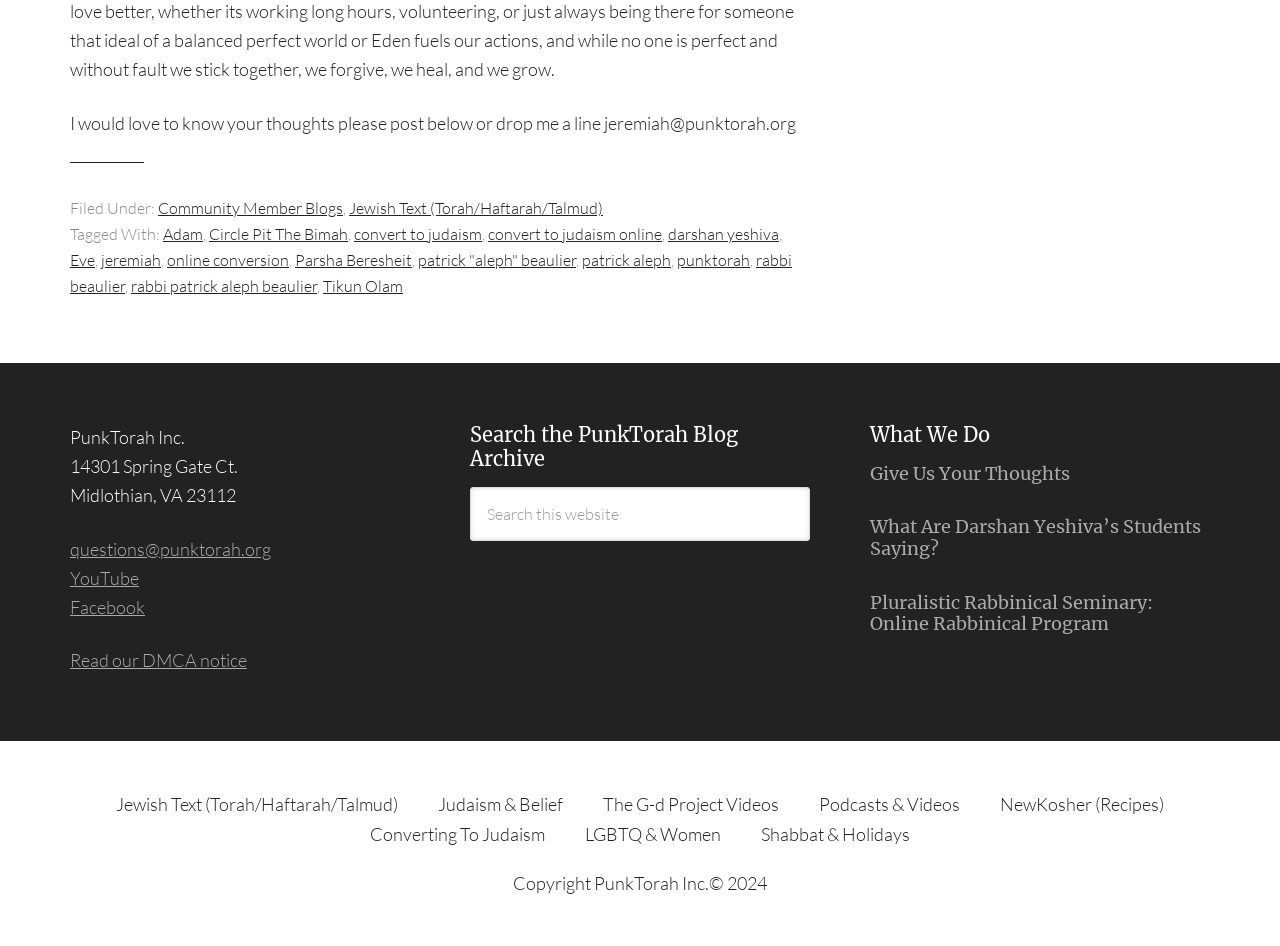Give a one-word or short phrase answer to the question: 
What is the topic of the first article?

Give Us Your Thoughts